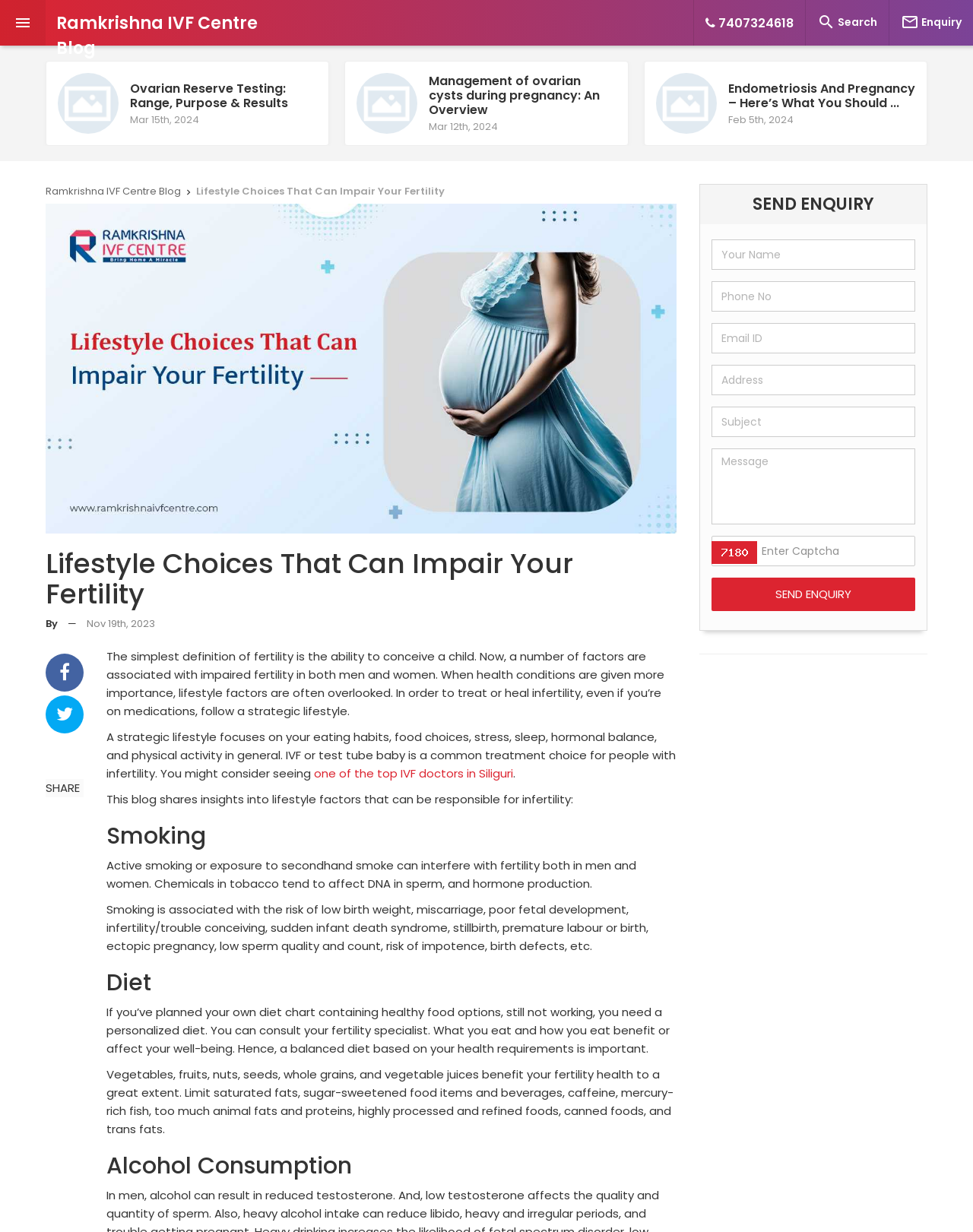What is the topic of the first article?
Answer briefly with a single word or phrase based on the image.

Ovarian Reserve Testing